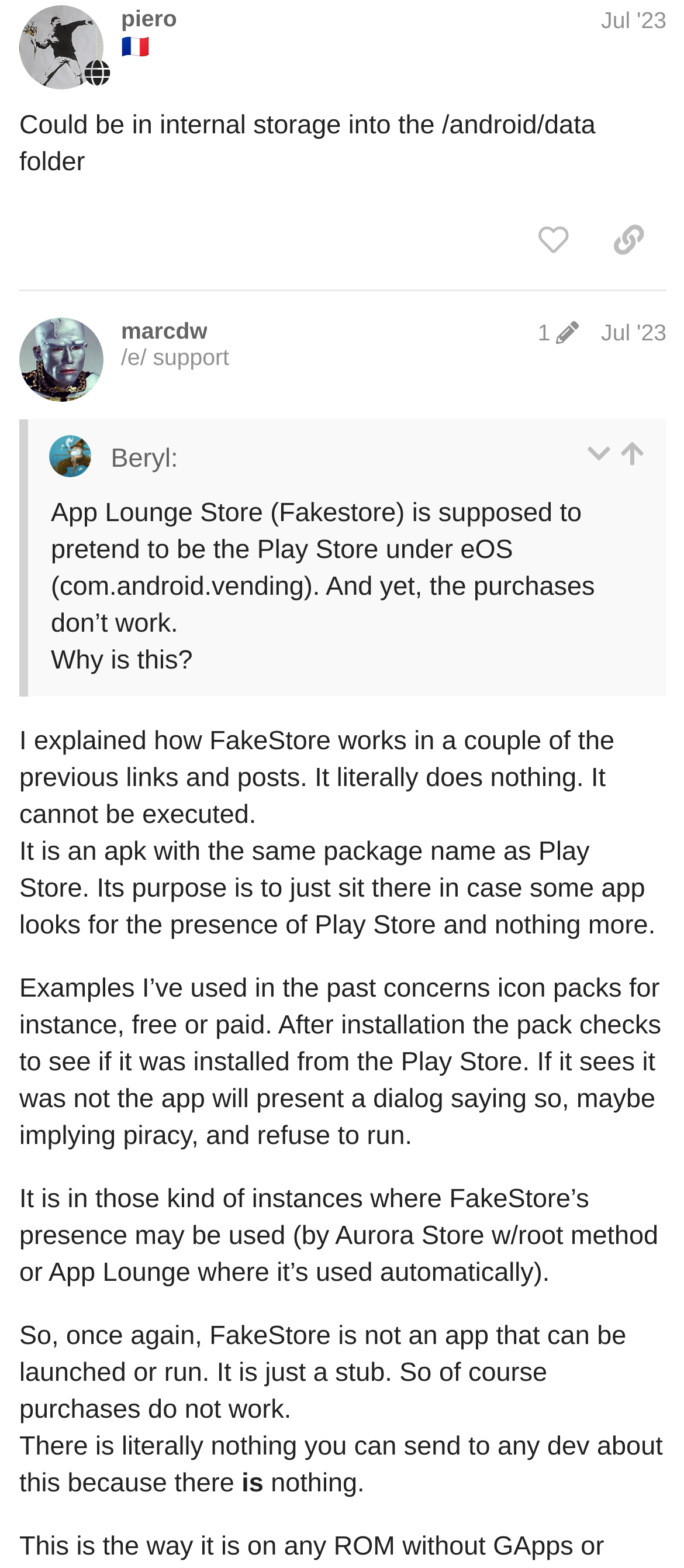Determine the bounding box coordinates for the element that should be clicked to follow this instruction: "Click on the username 'marcdw'". The coordinates should be given as four float numbers between 0 and 1, in the format [left, top, right, bottom].

[0.177, 0.013, 0.303, 0.03]